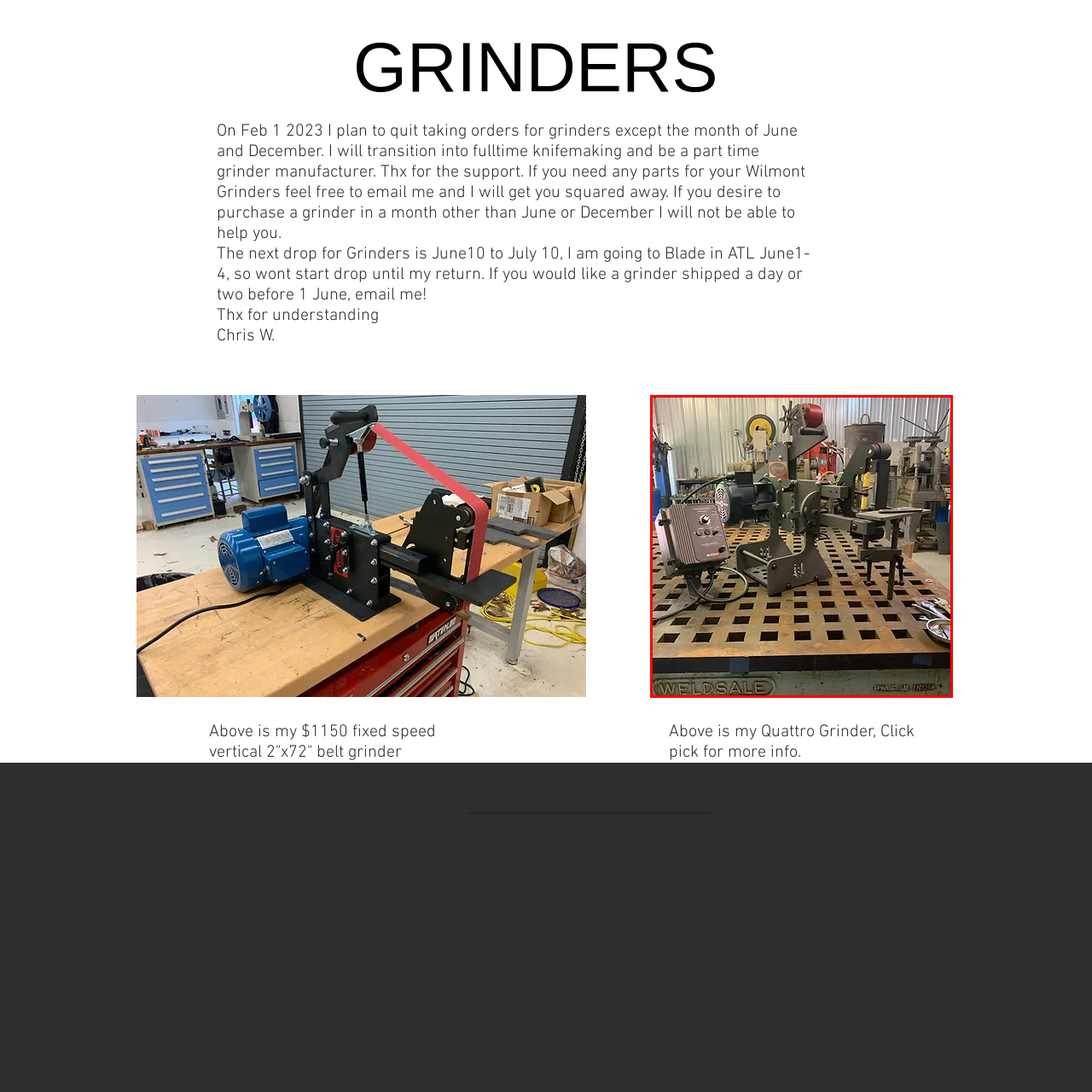Create a detailed narrative of the scene depicted inside the red-outlined image.

This image features a high-quality Quattro Grinder prominently displayed on a sturdy workbench. The grinder is meticulously designed for precision with its adjustable components, including a belt attachment and various tool holders. To the left, a compact control box is visible, indicating power and speed settings, essential for fine-tuning the grinding process. The background reveals a well-organized workshop environment, showcasing a range of tools and machinery typical for metalworking and knifemaking activities. This setup highlights the professional craftsmanship involved in the creation of custom knives, emphasizing the transition from broader manufacturing to specialized craftmanship as indicated in the related text. The caption suggests that this specific grinder could be available for purchase, inviting further inquiries for those interested.